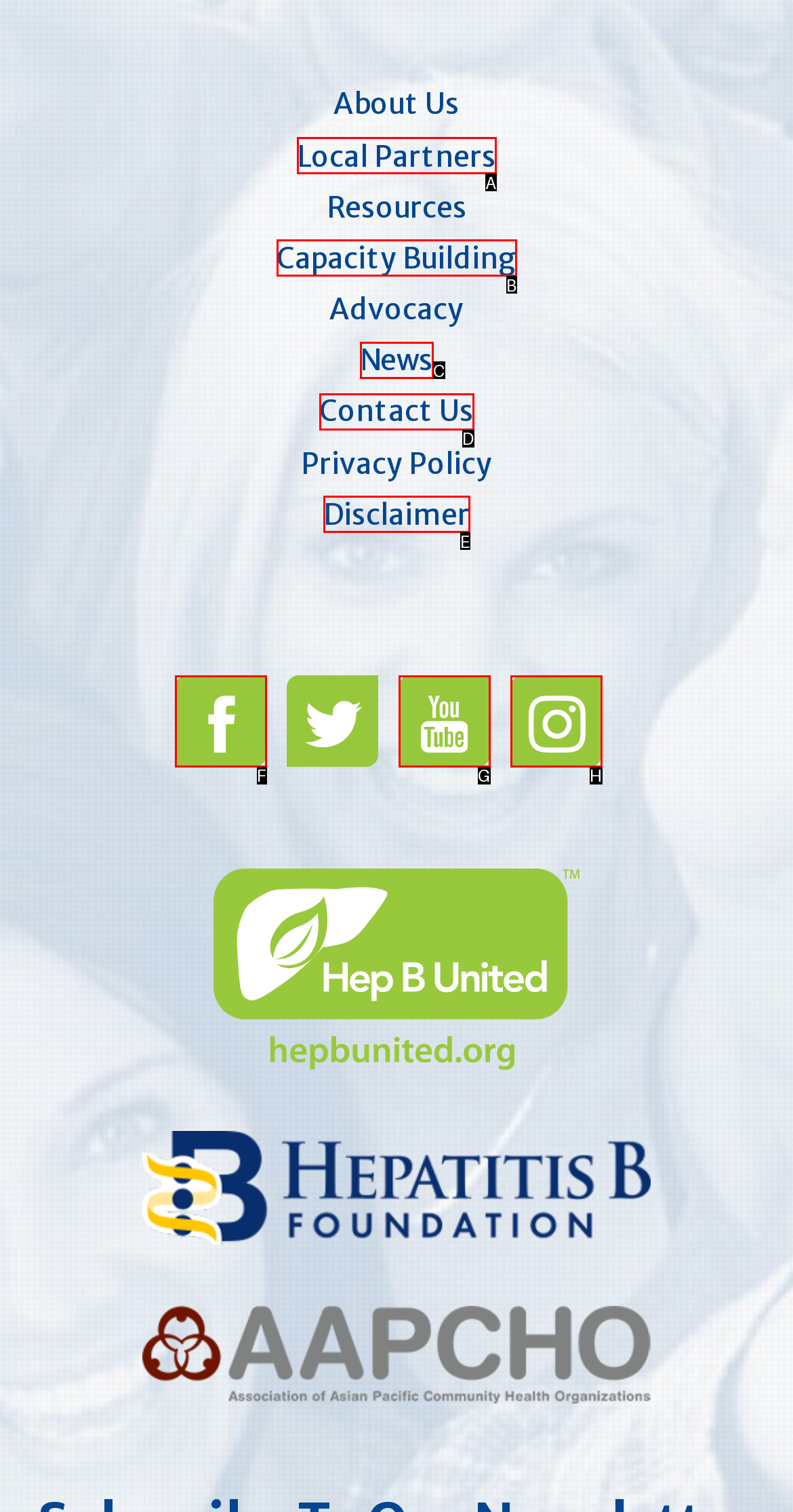Find the option that fits the given description: Tournament
Answer with the letter representing the correct choice directly.

None